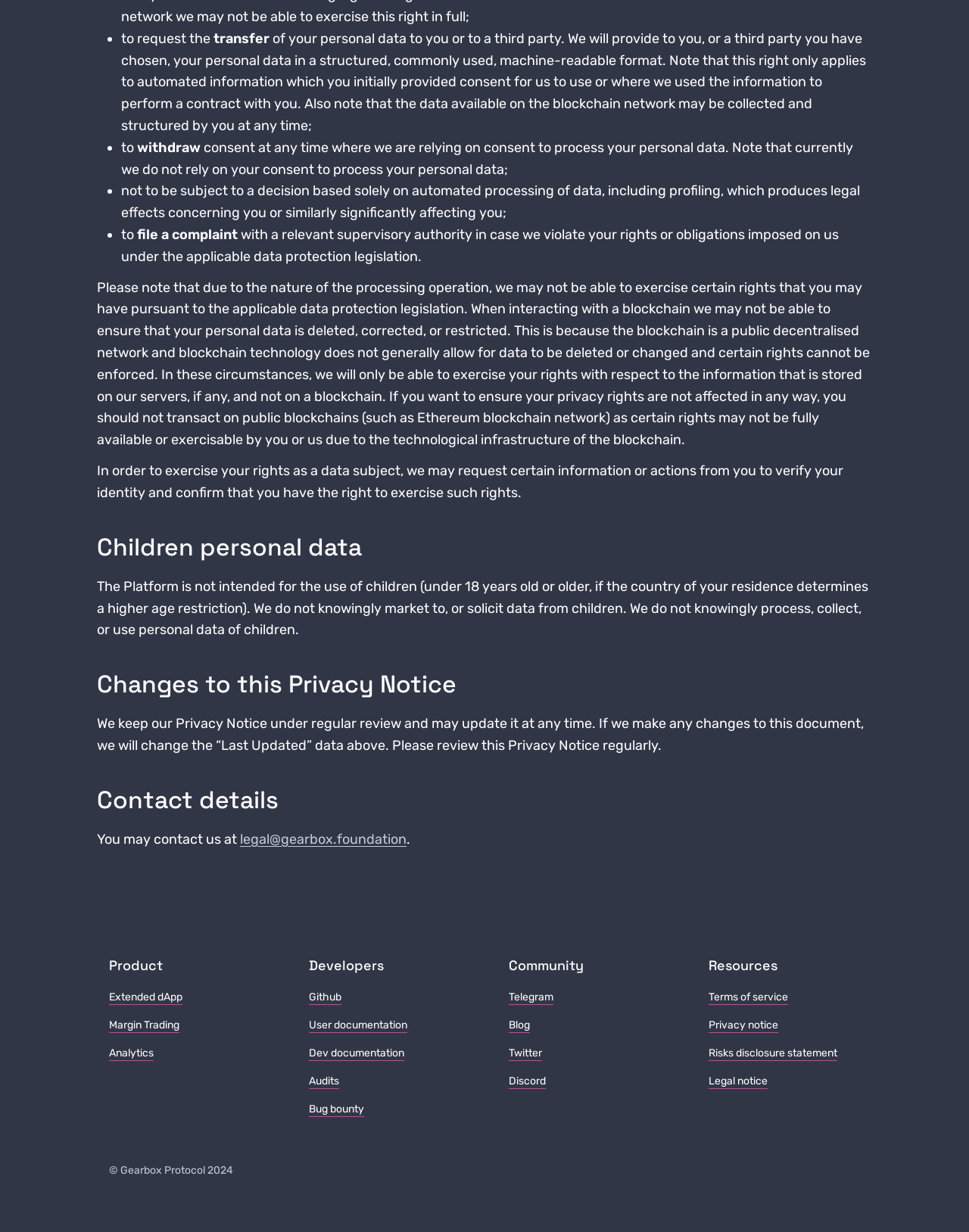Find the bounding box coordinates of the clickable area that will achieve the following instruction: "click on Children personal data".

[0.1, 0.432, 0.373, 0.456]